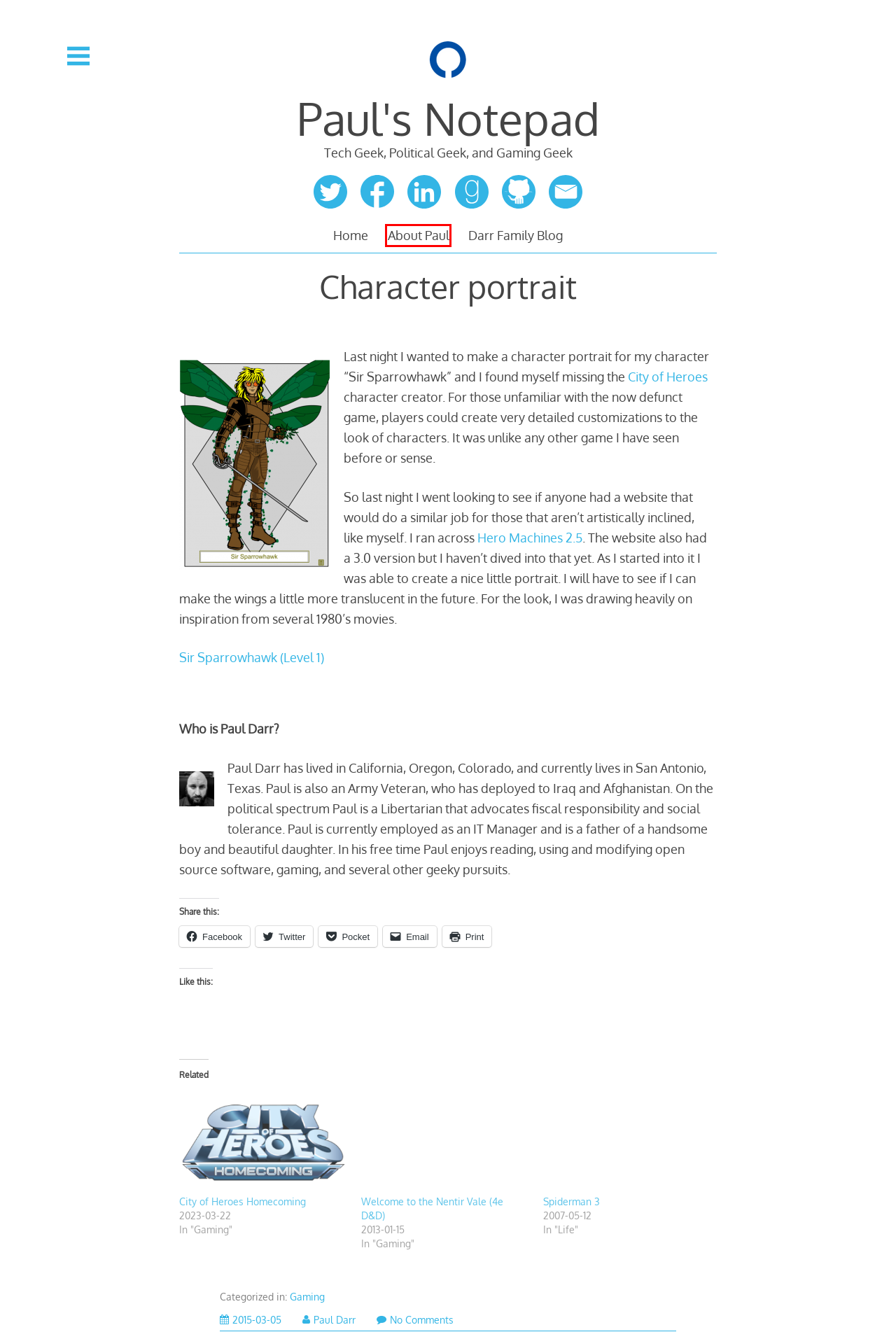Observe the provided screenshot of a webpage that has a red rectangle bounding box. Determine the webpage description that best matches the new webpage after clicking the element inside the red bounding box. Here are the candidates:
A. About – Paul's Notepad
B. Darr Family Blog – The place to follow the Darr Family
C. HeroMachine 2.5 | HeroMachine Character Portrait Creator
D. Paul Darr – Paul's Notepad
E. Welcome to the Nentir Vale (4e D&D) – Paul's Notepad
F. Pocket: Log In
G. Paul's Notepad – Tech Geek, Political Geek, and Gaming Geek
H. Spiderman 3 – Paul's Notepad

A